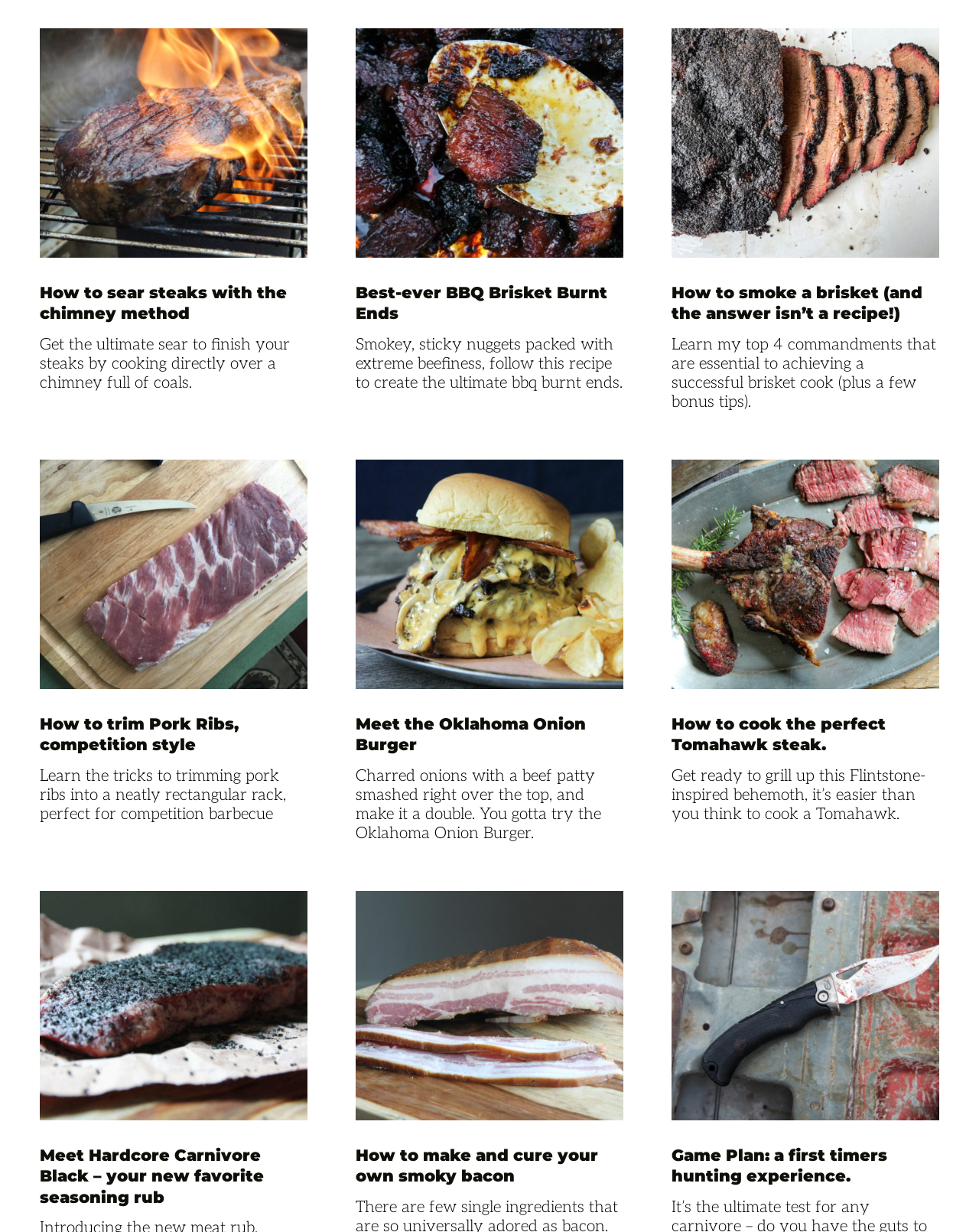Identify the bounding box for the described UI element: "alt="how to smoke a brisket"".

[0.686, 0.108, 0.96, 0.123]